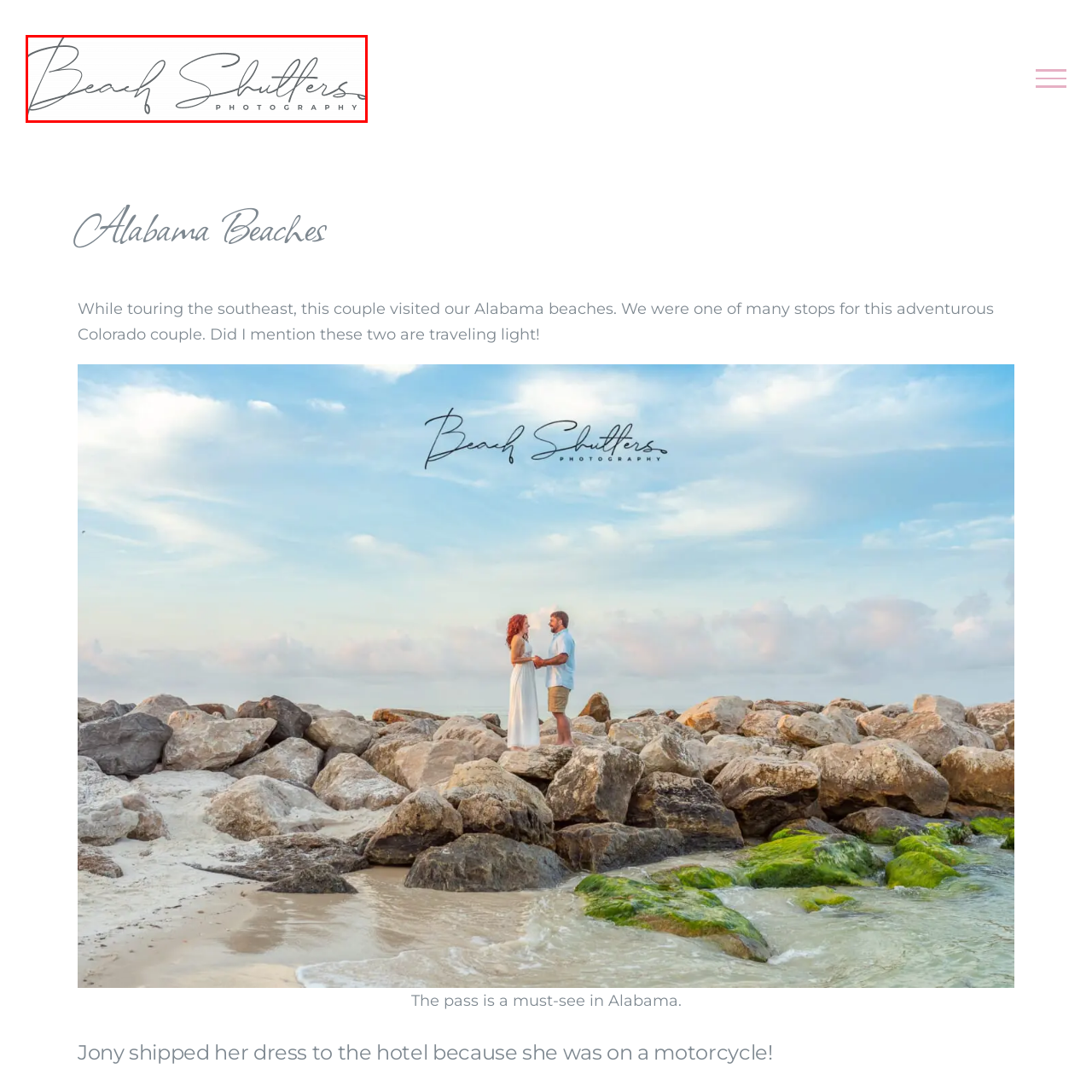Generate a detailed caption for the image within the red outlined area.

The image features the elegant and stylized logo of "Beach Shutters Photography." This logo showcases a sophisticated script font that emphasizes the artistic and serene nature of the photography brand. The name "Beach Shutters" is prominently displayed, with "Photography" in a more understated manner, suggesting a focus on capturing beautiful coastal moments. The clean design and soft color palette reflect the aesthetic appeal of beach locales, aligning with the brand's mission to highlight the allure of Alabama's beaches and the joy of adventure for visitors.